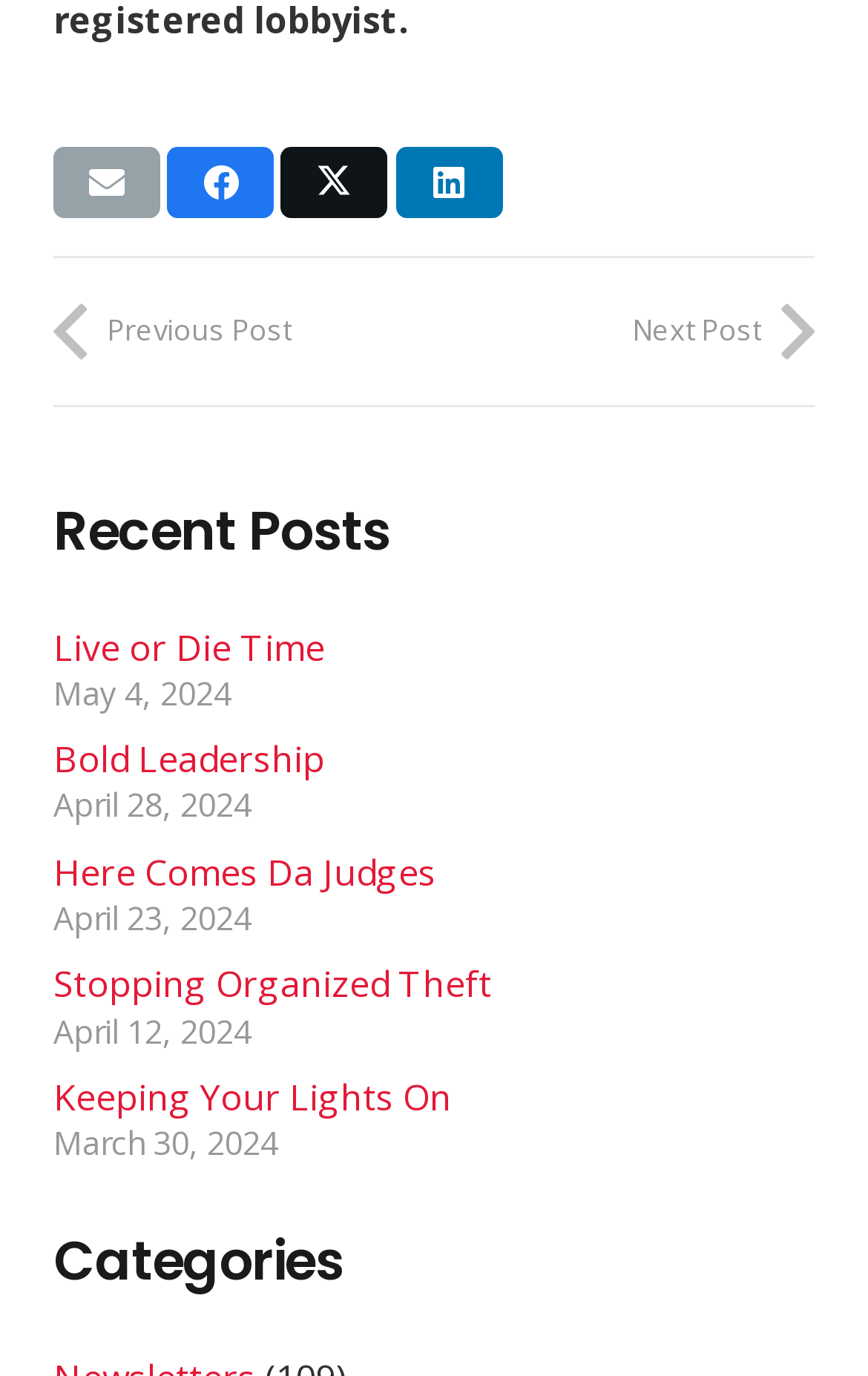Determine the bounding box coordinates for the area that needs to be clicked to fulfill this task: "Go to the previous post". The coordinates must be given as four float numbers between 0 and 1, i.e., [left, top, right, bottom].

[0.062, 0.212, 0.5, 0.269]